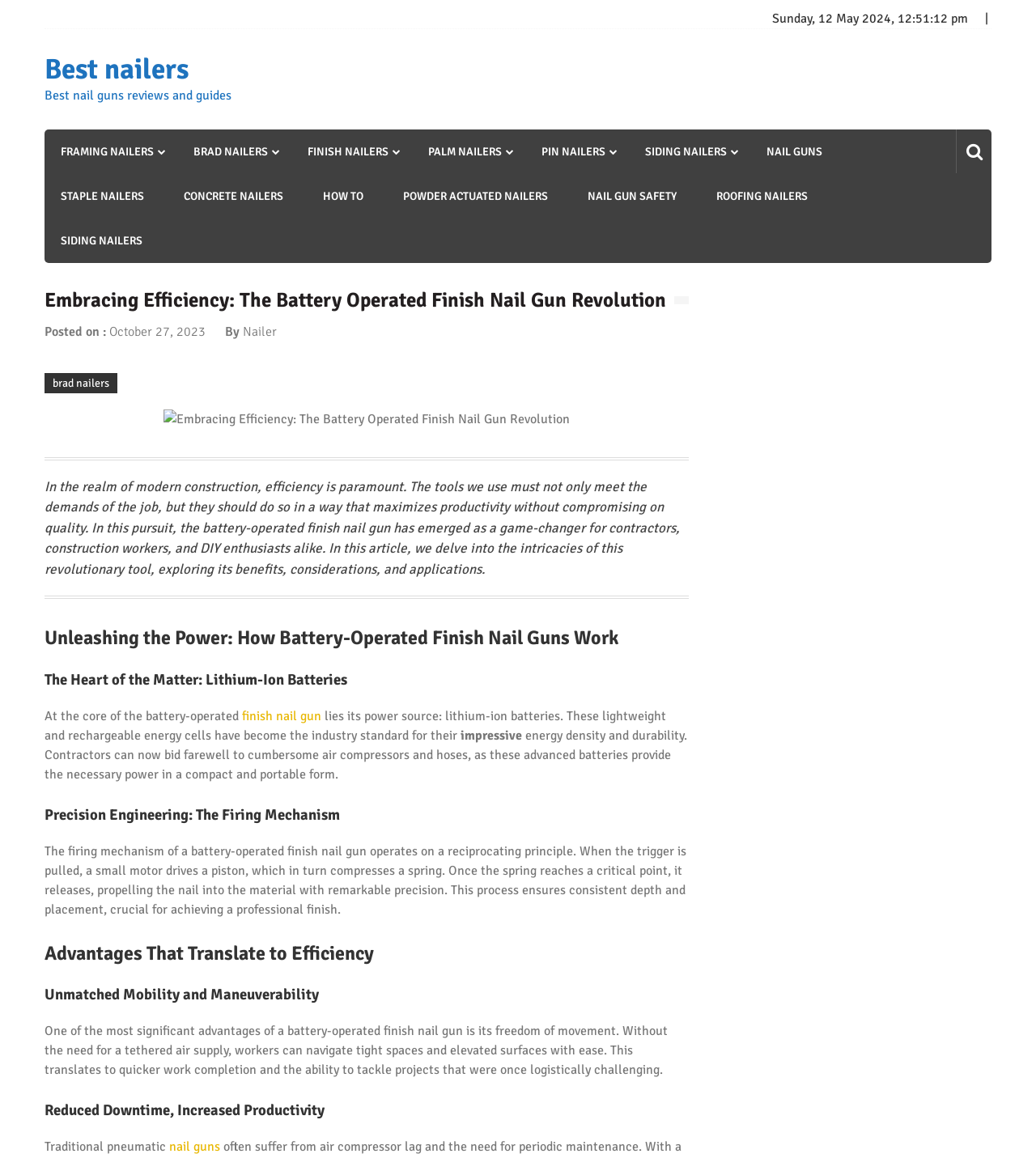Please find the bounding box coordinates of the element that must be clicked to perform the given instruction: "Visit the 'NAIL GUN SAFETY' page". The coordinates should be four float numbers from 0 to 1, i.e., [left, top, right, bottom].

[0.567, 0.15, 0.653, 0.189]